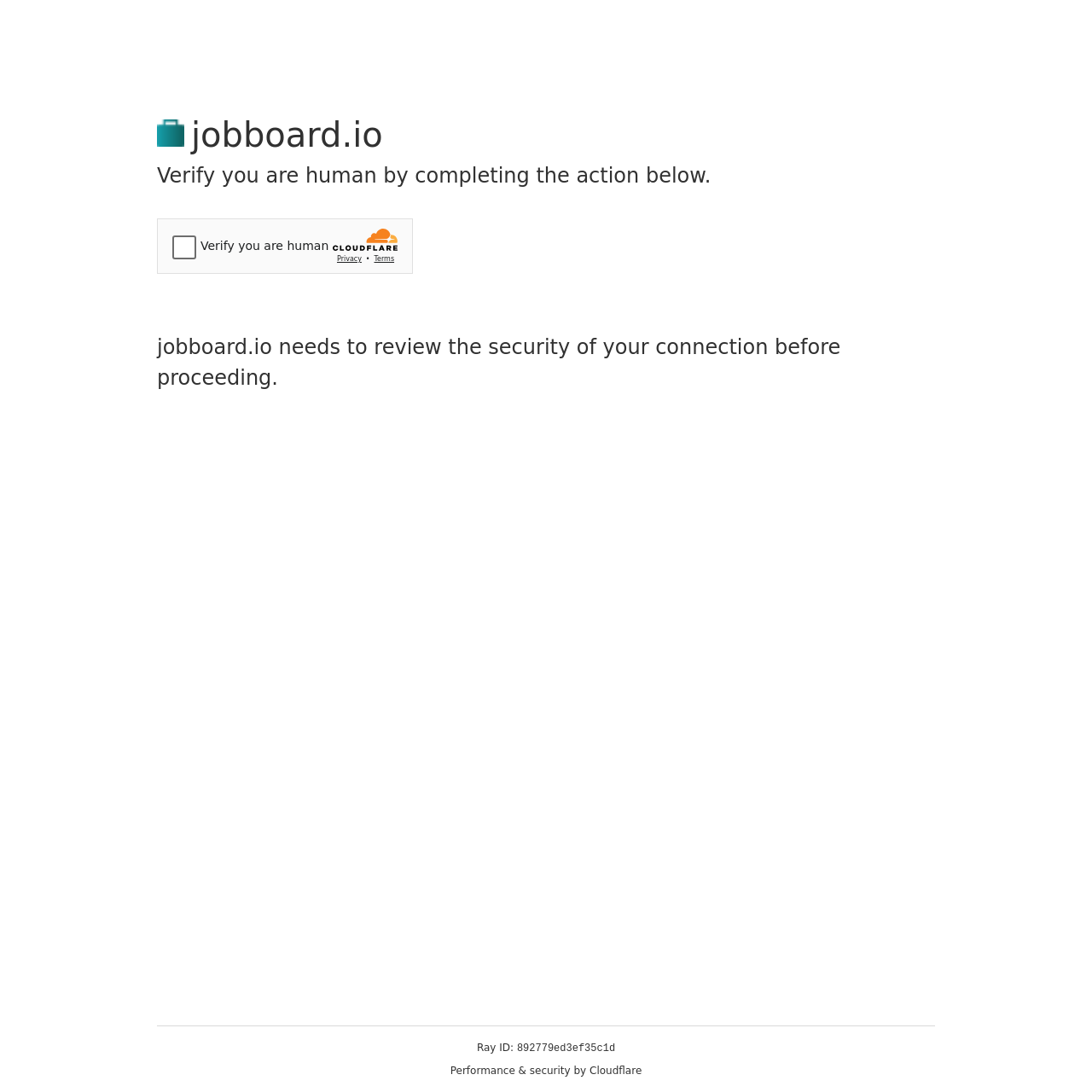From the details in the image, provide a thorough response to the question: What is providing performance and security?

Cloudflare is providing performance and security to the website, as indicated by the text 'Performance & security by Cloudflare' at the bottom of the webpage.